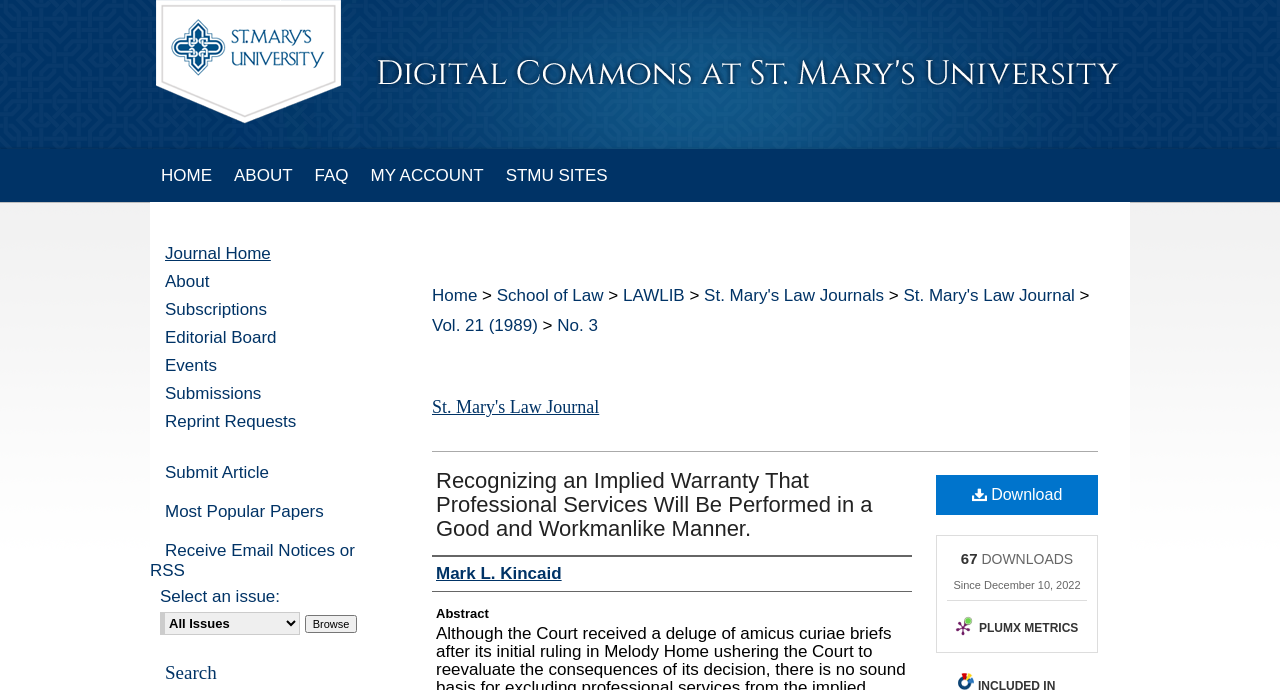Show the bounding box coordinates of the region that should be clicked to follow the instruction: "Download the article."

[0.731, 0.689, 0.858, 0.747]